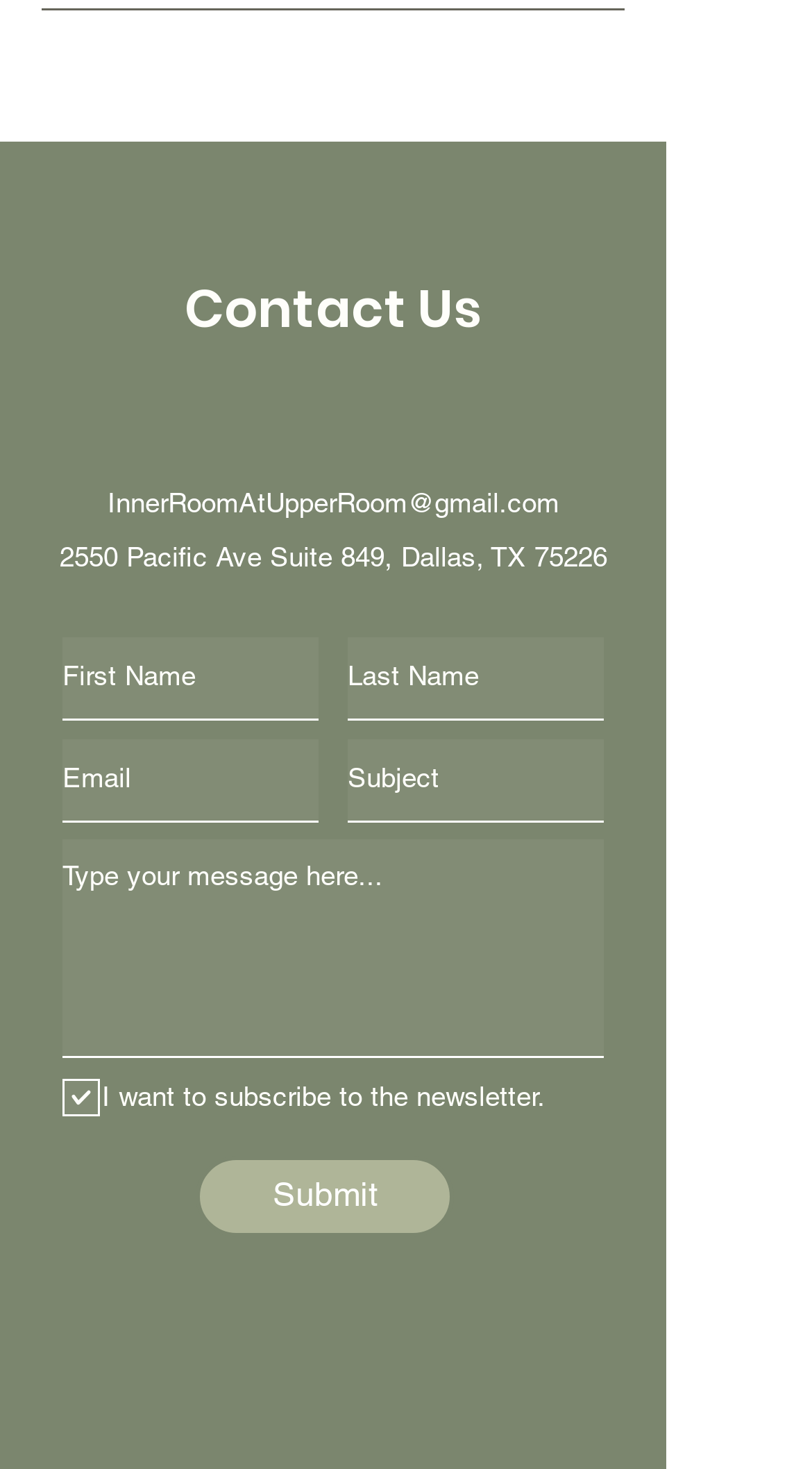Please identify the bounding box coordinates of the element I should click to complete this instruction: 'Check the newsletter subscription checkbox'. The coordinates should be given as four float numbers between 0 and 1, like this: [left, top, right, bottom].

[0.077, 0.737, 0.11, 0.756]